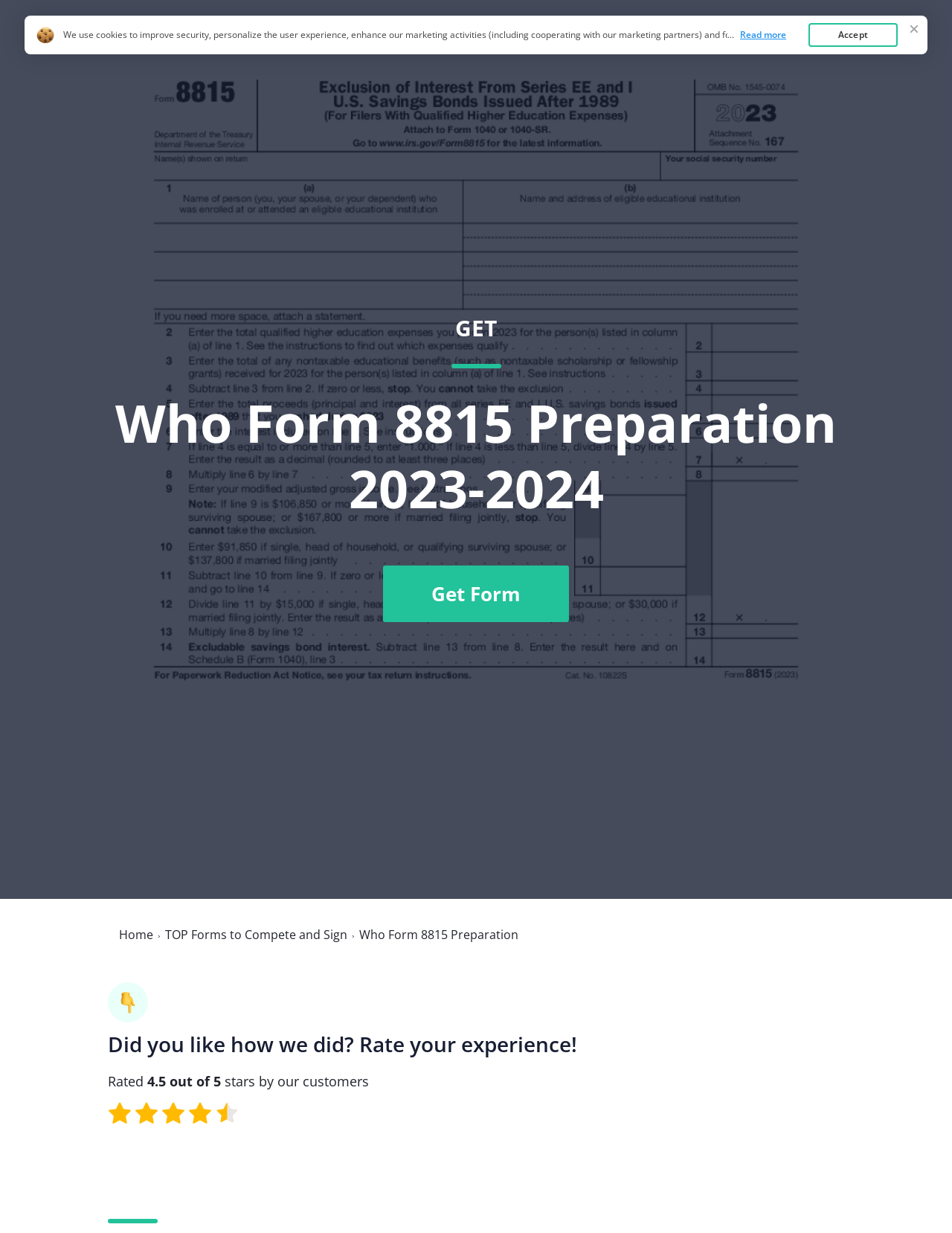Find and extract the text of the primary heading on the webpage.

Who Form 8815 Preparation 2023-2024